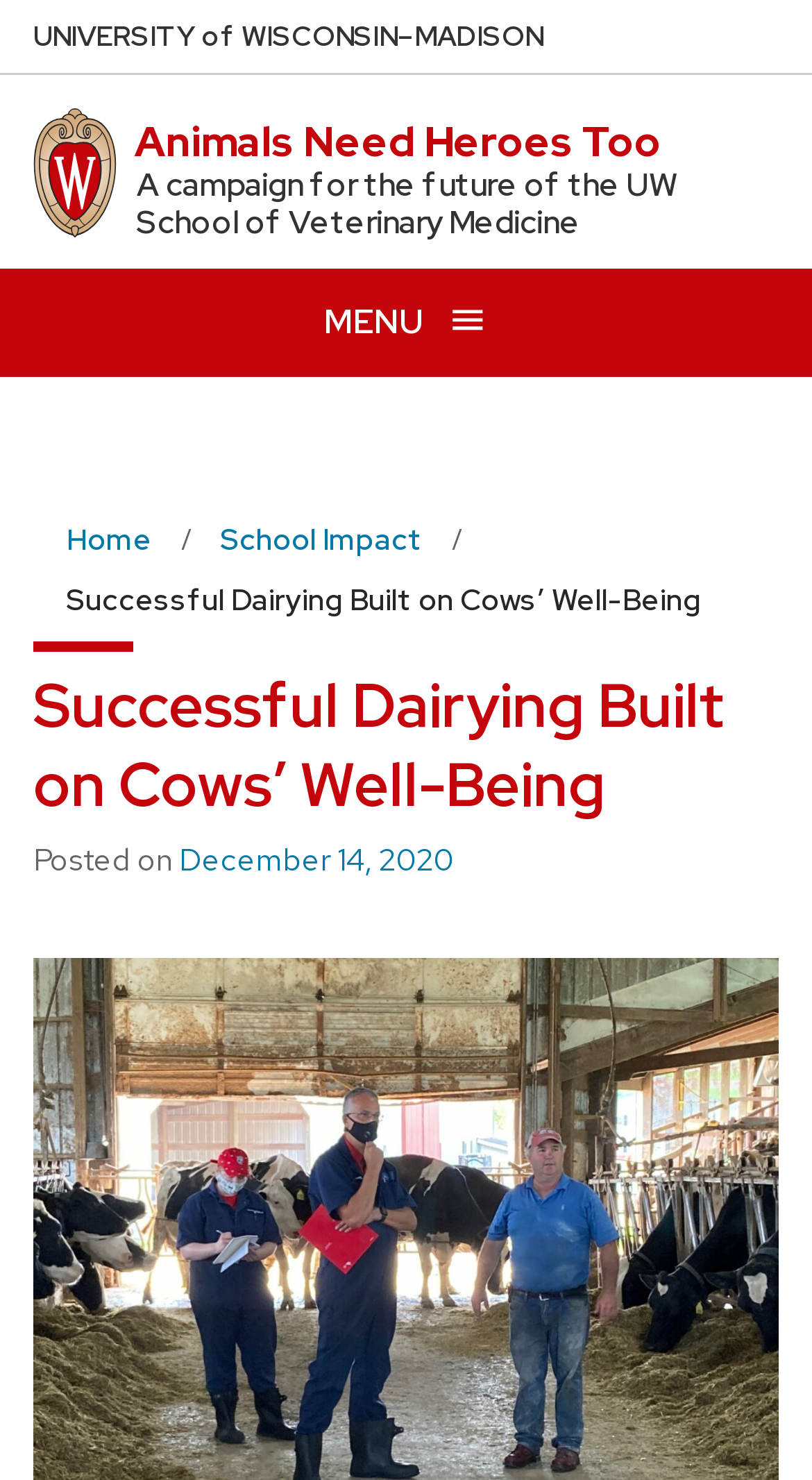What is the date of the post?
Answer the question in a detailed and comprehensive manner.

I found the answer by looking at the link element with the text 'December 14, 2020' at coordinates [0.221, 0.567, 0.559, 0.595].